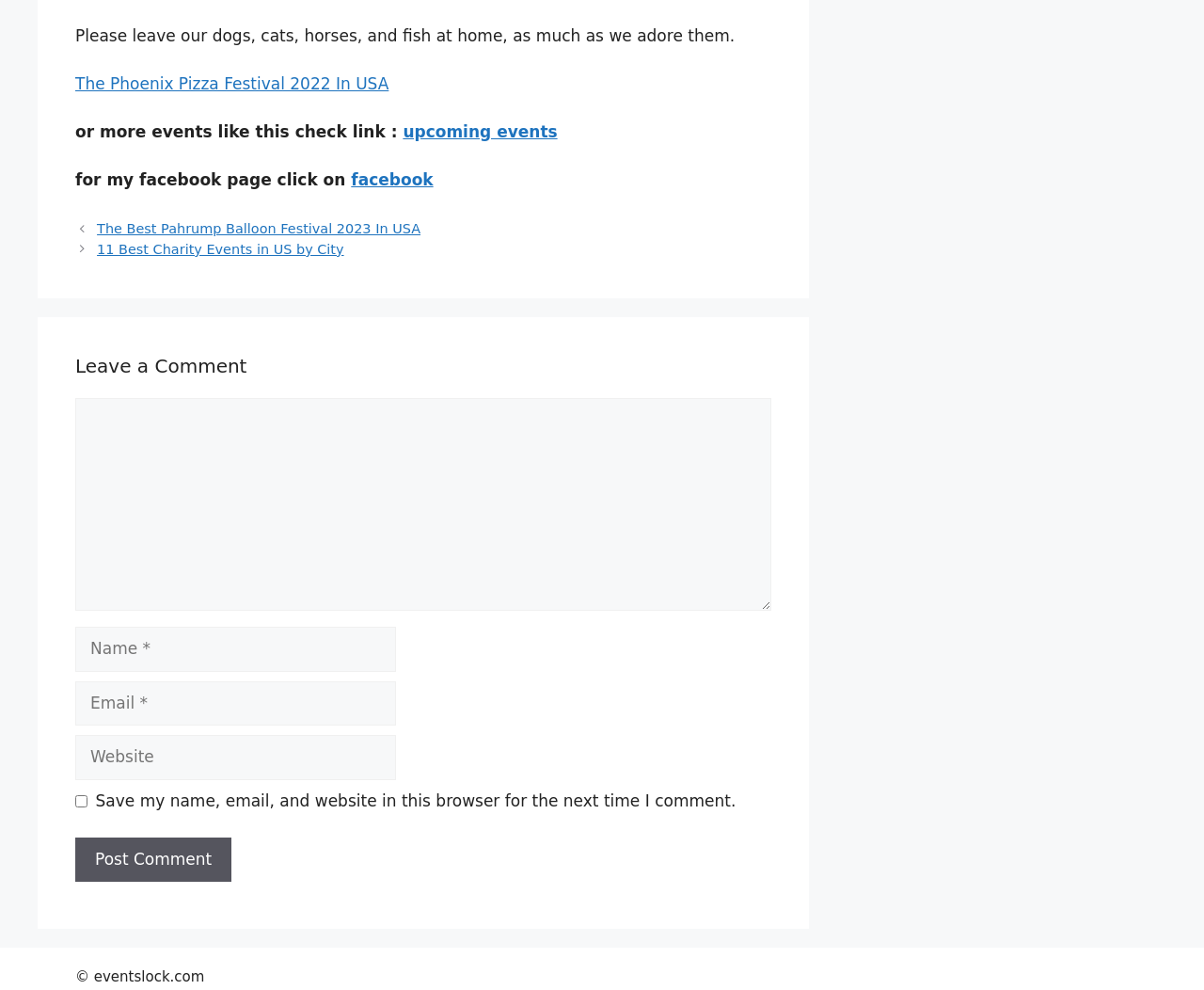What is the purpose of the checkbox on the comment form?
Look at the screenshot and respond with one word or a short phrase.

Save comment information